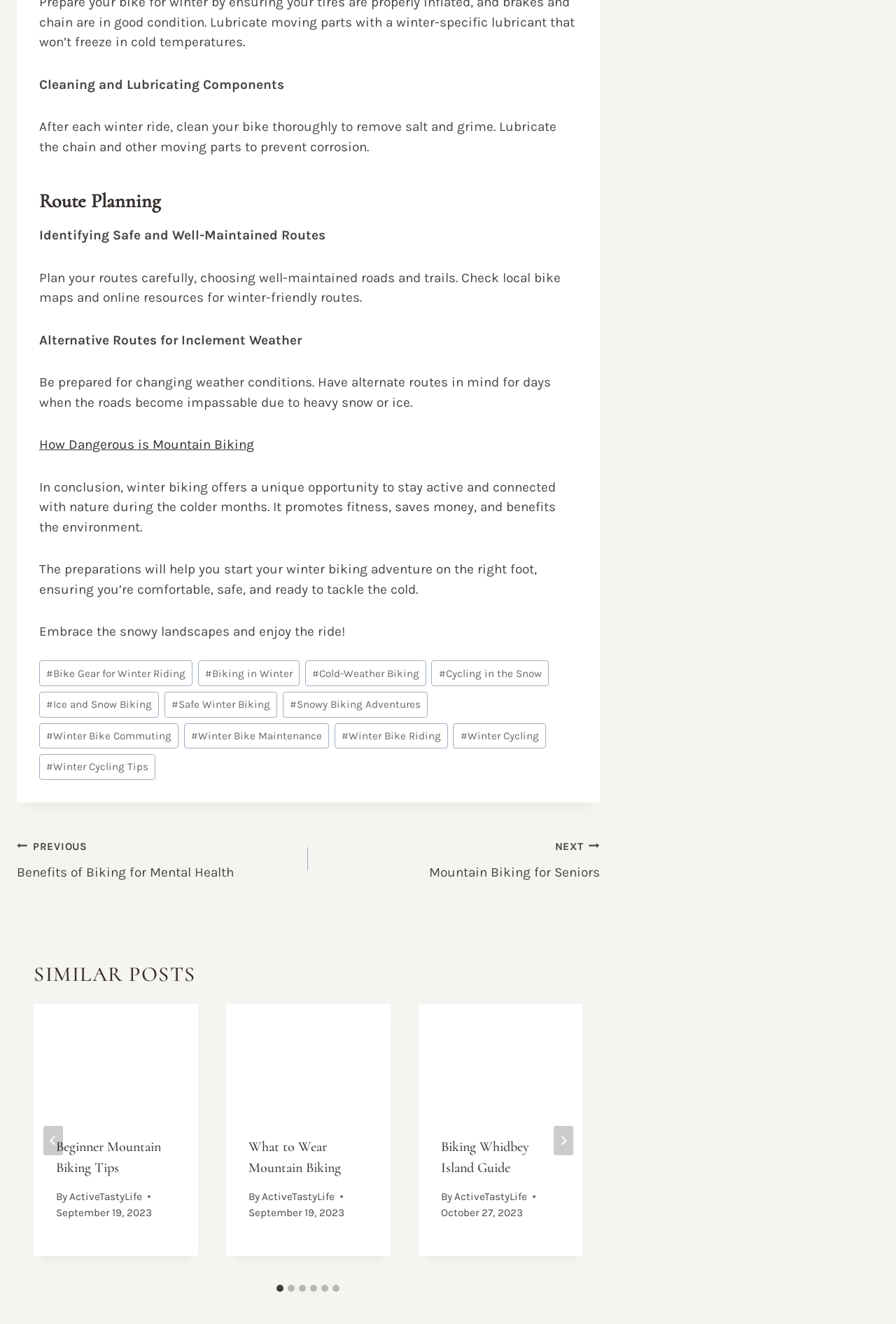Please locate the bounding box coordinates of the element's region that needs to be clicked to follow the instruction: "Select the '2 of 6' slide". The bounding box coordinates should be provided as four float numbers between 0 and 1, i.e., [left, top, right, bottom].

[0.252, 0.758, 0.436, 0.965]